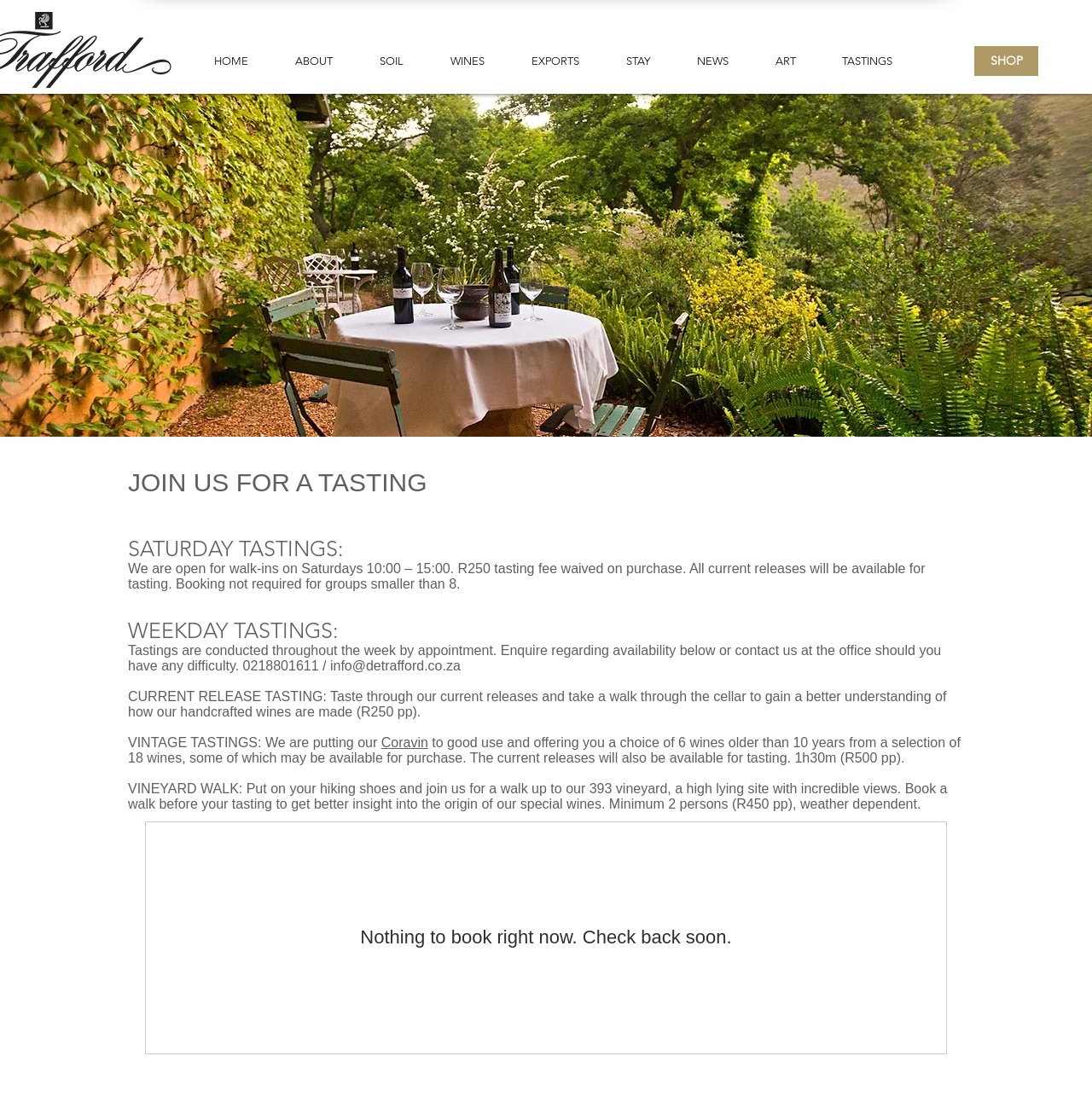Locate the coordinates of the bounding box for the clickable region that fulfills this instruction: "Click on the HOME link".

[0.174, 0.045, 0.248, 0.064]